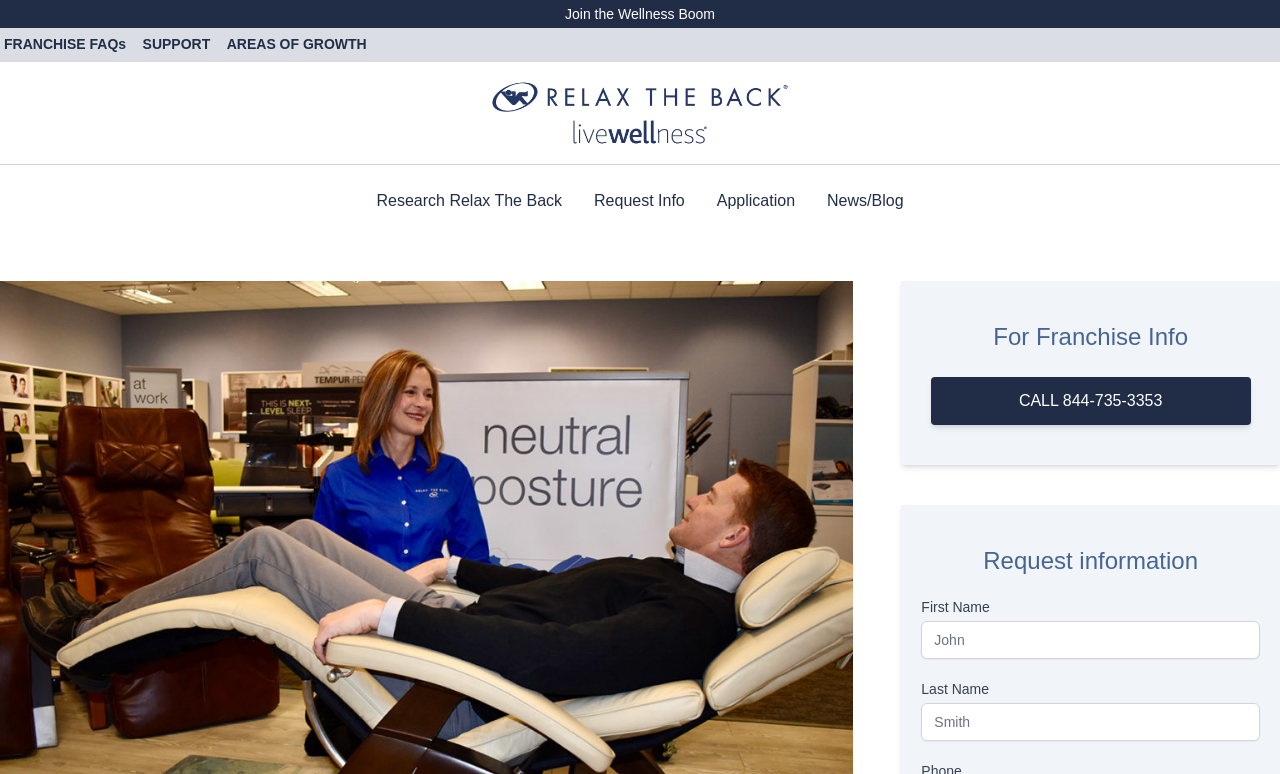What is the main topic of this webpage?
Using the visual information, reply with a single word or short phrase.

Franchise information